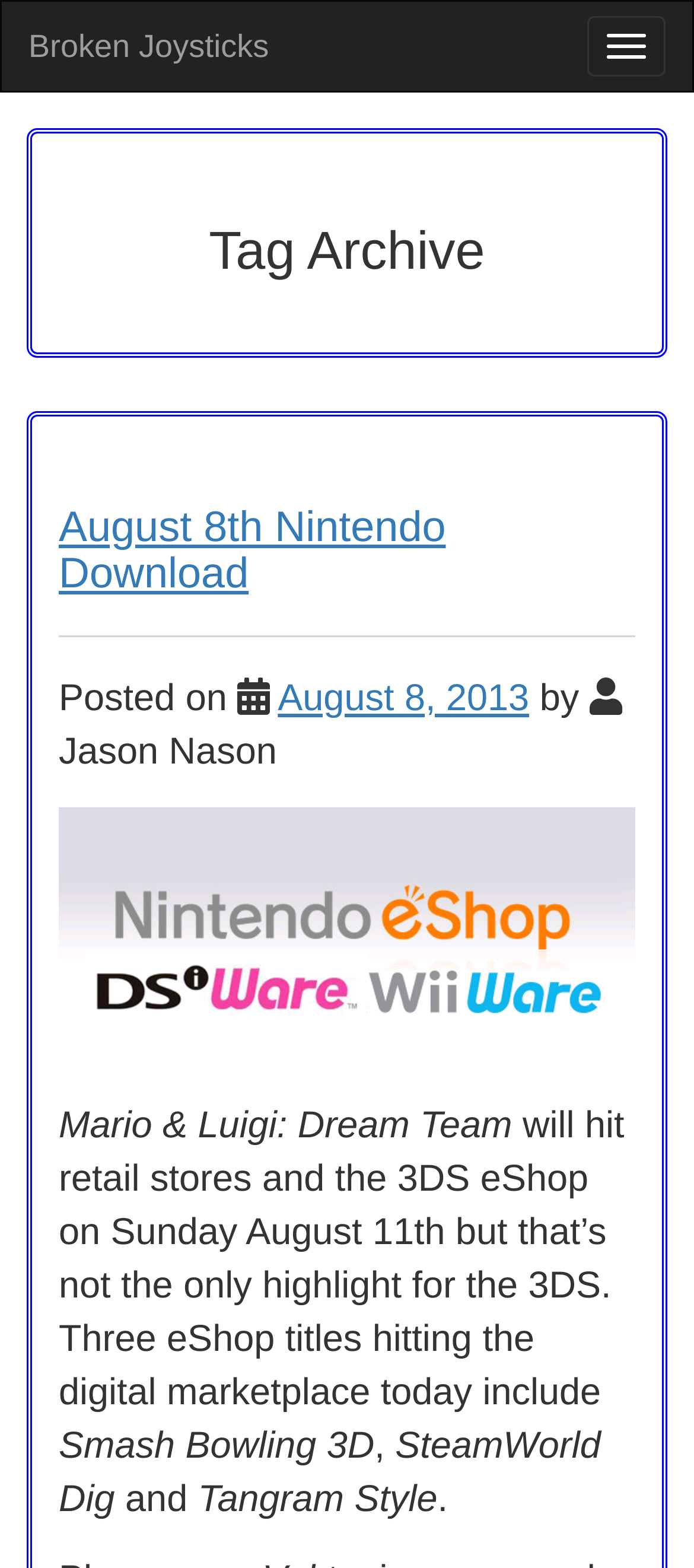Using the elements shown in the image, answer the question comprehensively: How many eShop titles are mentioned in the article?

The article mentions three eShop titles: Smash Bowling 3D, SteamWorld Dig, and Tangram Style. These titles are mentioned in the paragraph that starts with 'Mario & Luigi: Dream Team will hit retail stores and the 3DS eShop on Sunday August 11th...'.